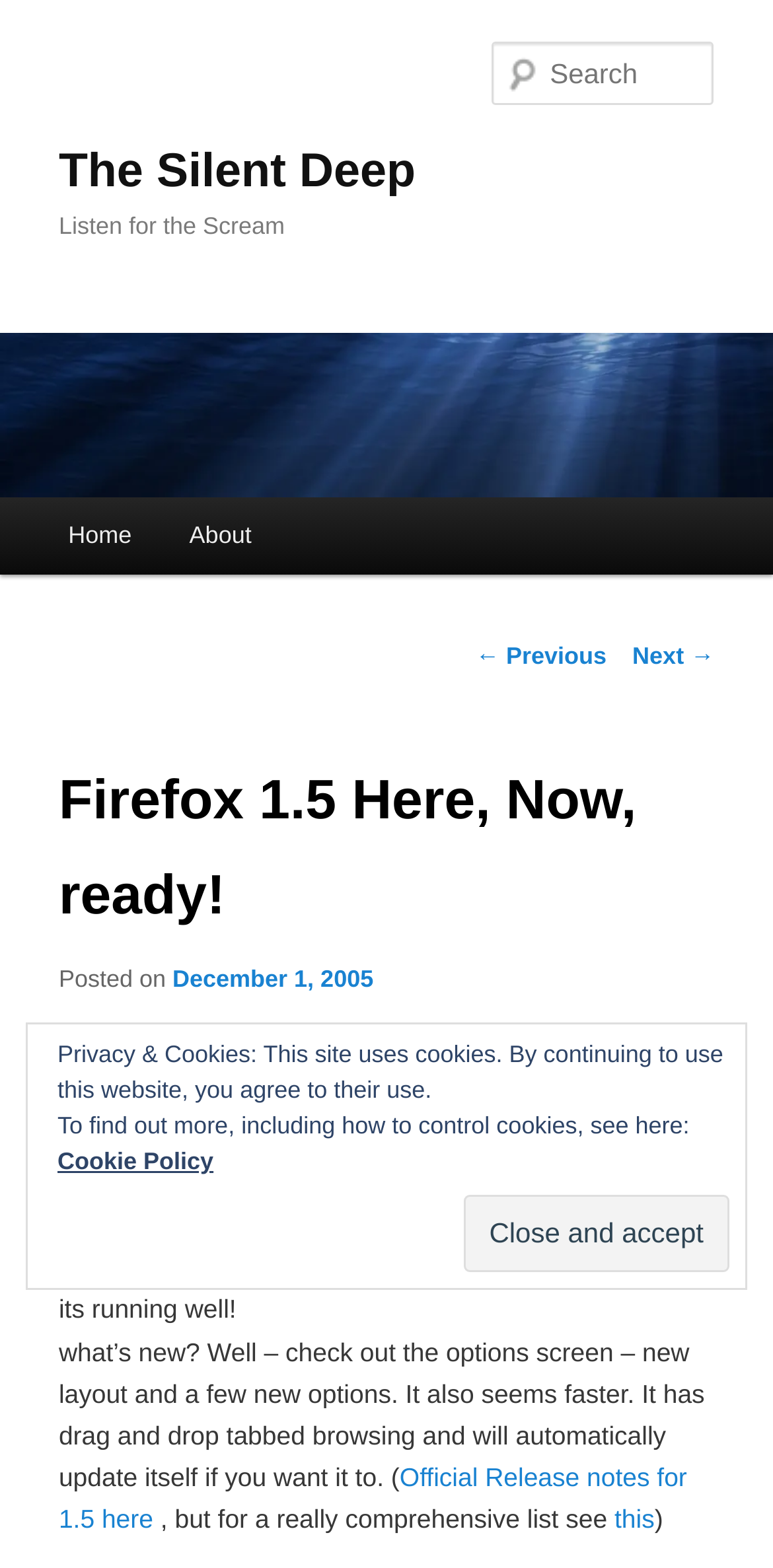What is the problem with the author's extensions?
Refer to the screenshot and deliver a thorough answer to the question presented.

I found the problem with the author's extensions by reading the text content of the webpage. The text mentions that several of the author's extensions were incompatible with Firefox 1.5.